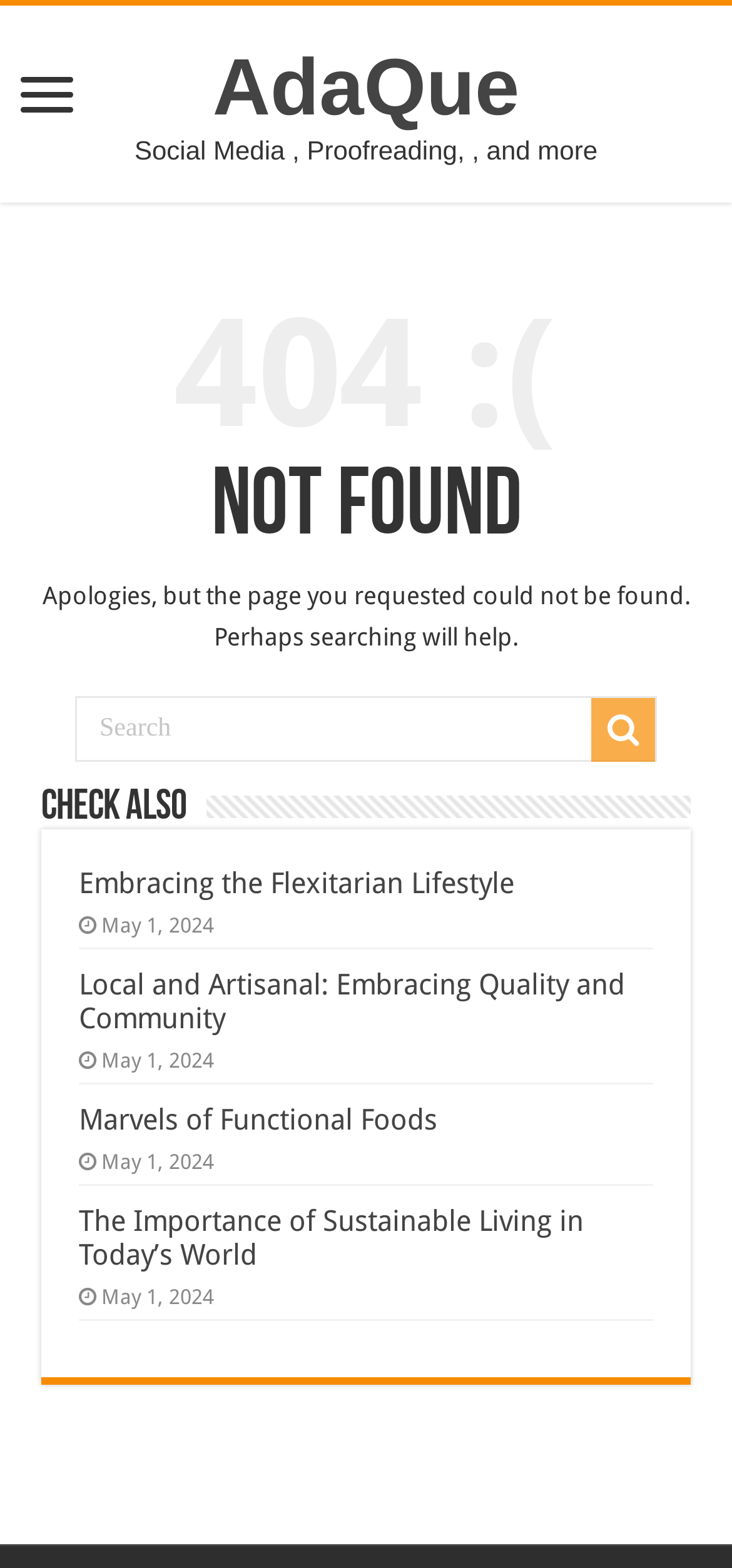What is the date of the search results?
Ensure your answer is thorough and detailed.

The date of the search results is displayed as 'May 1, 2024' for each of the four search results, indicating that they were published or updated on this date.